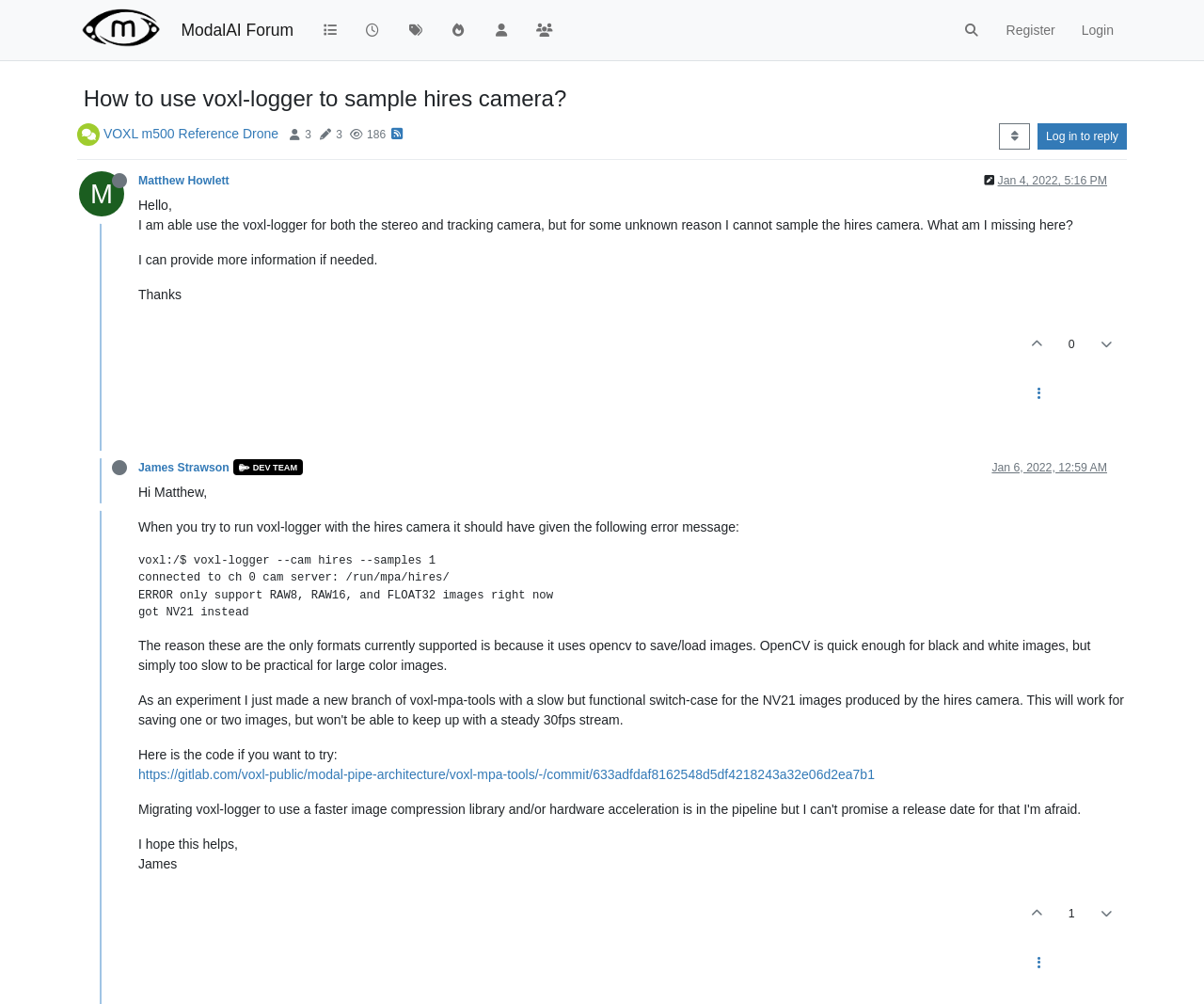Determine the heading of the webpage and extract its text content.

 How to use voxl-logger to sample hires camera?